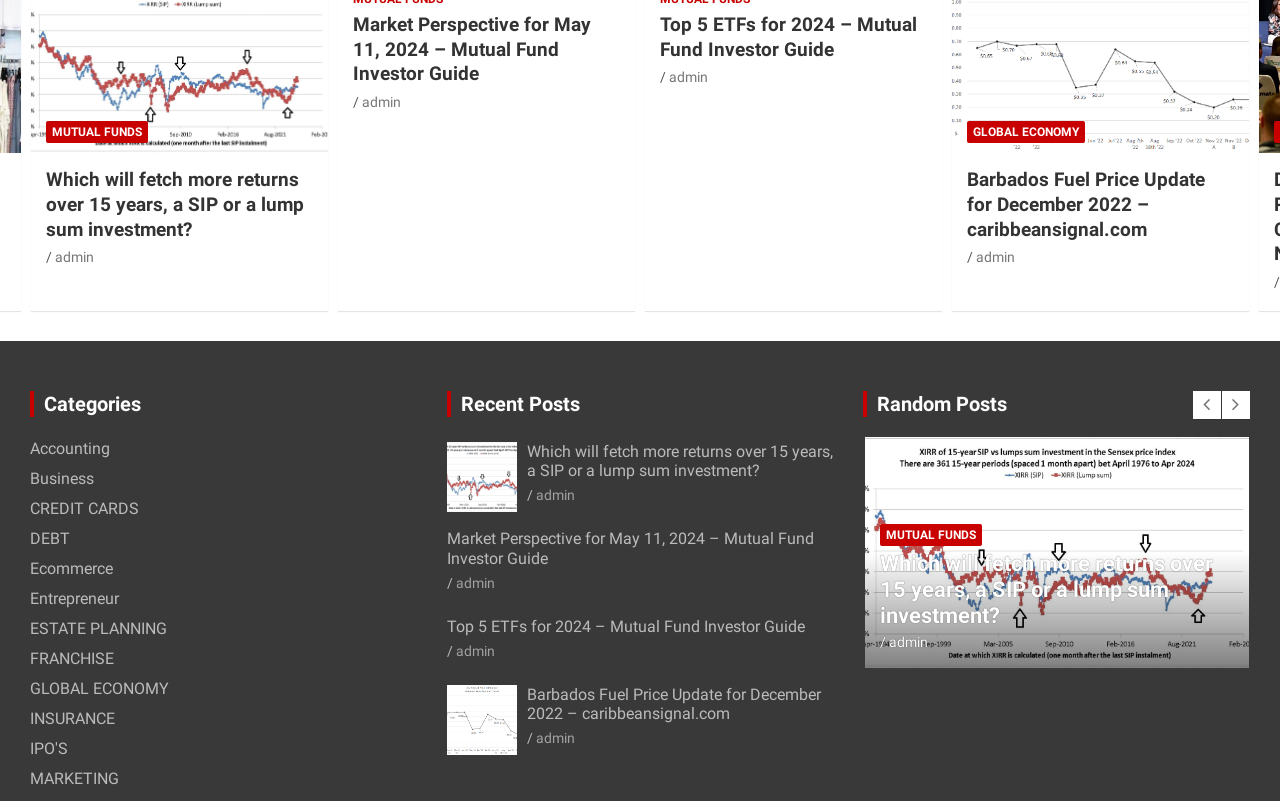Find the bounding box coordinates of the element to click in order to complete the given instruction: "View the 'Categories' section."

[0.023, 0.488, 0.326, 0.521]